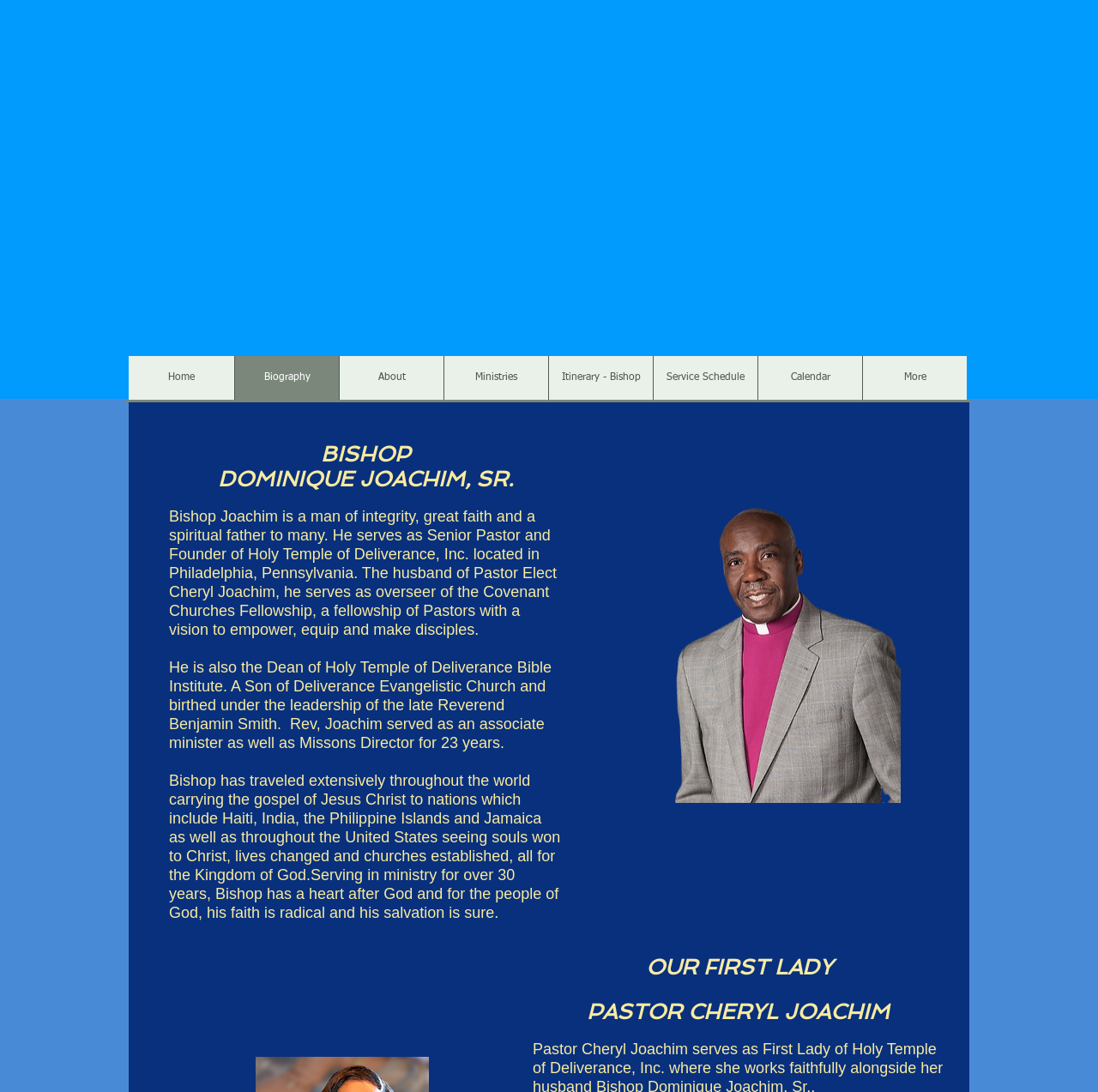Determine the bounding box coordinates of the clickable region to follow the instruction: "Go to Ministries".

[0.404, 0.326, 0.499, 0.366]